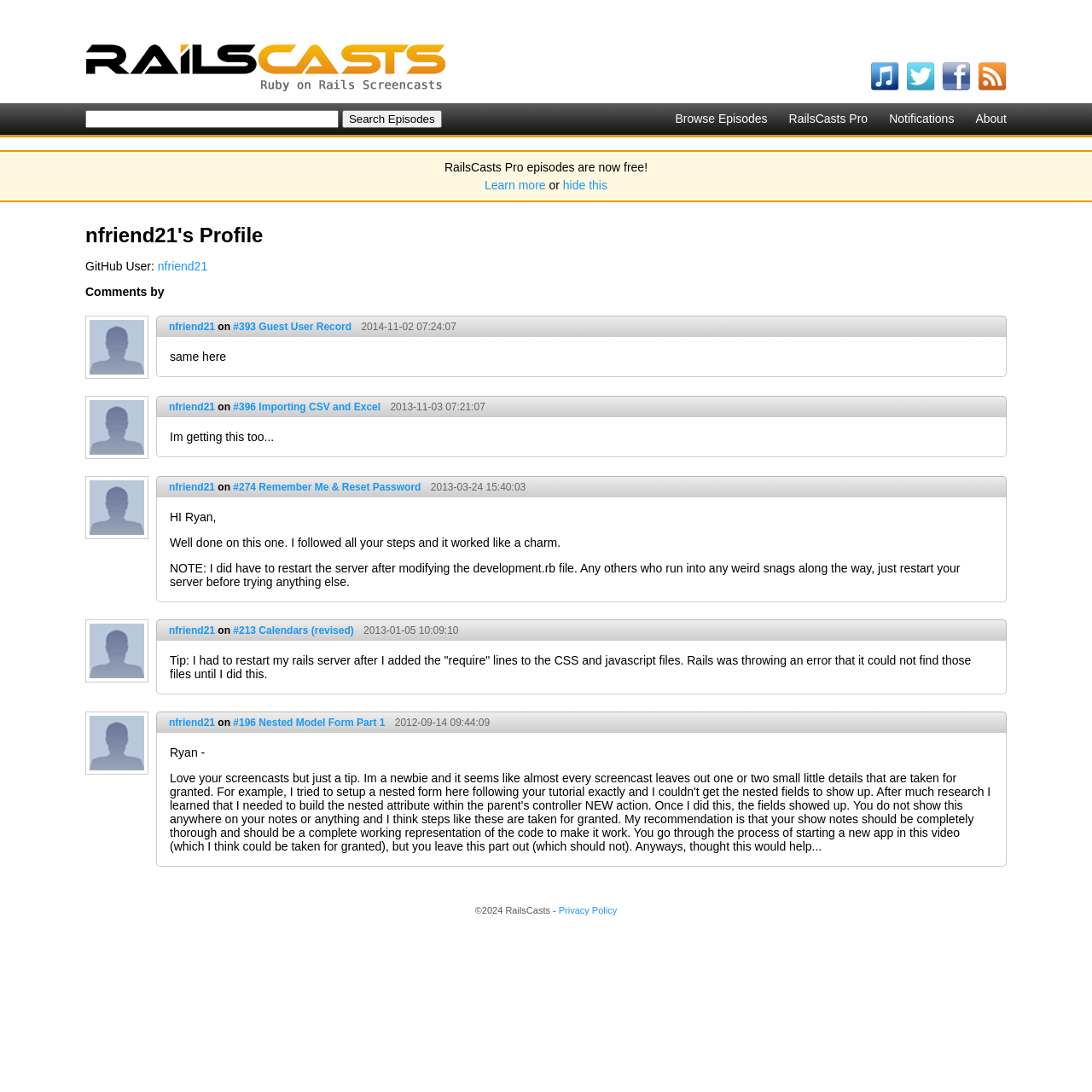Identify the bounding box coordinates of the part that should be clicked to carry out this instruction: "Search for episodes".

[0.313, 0.101, 0.404, 0.117]